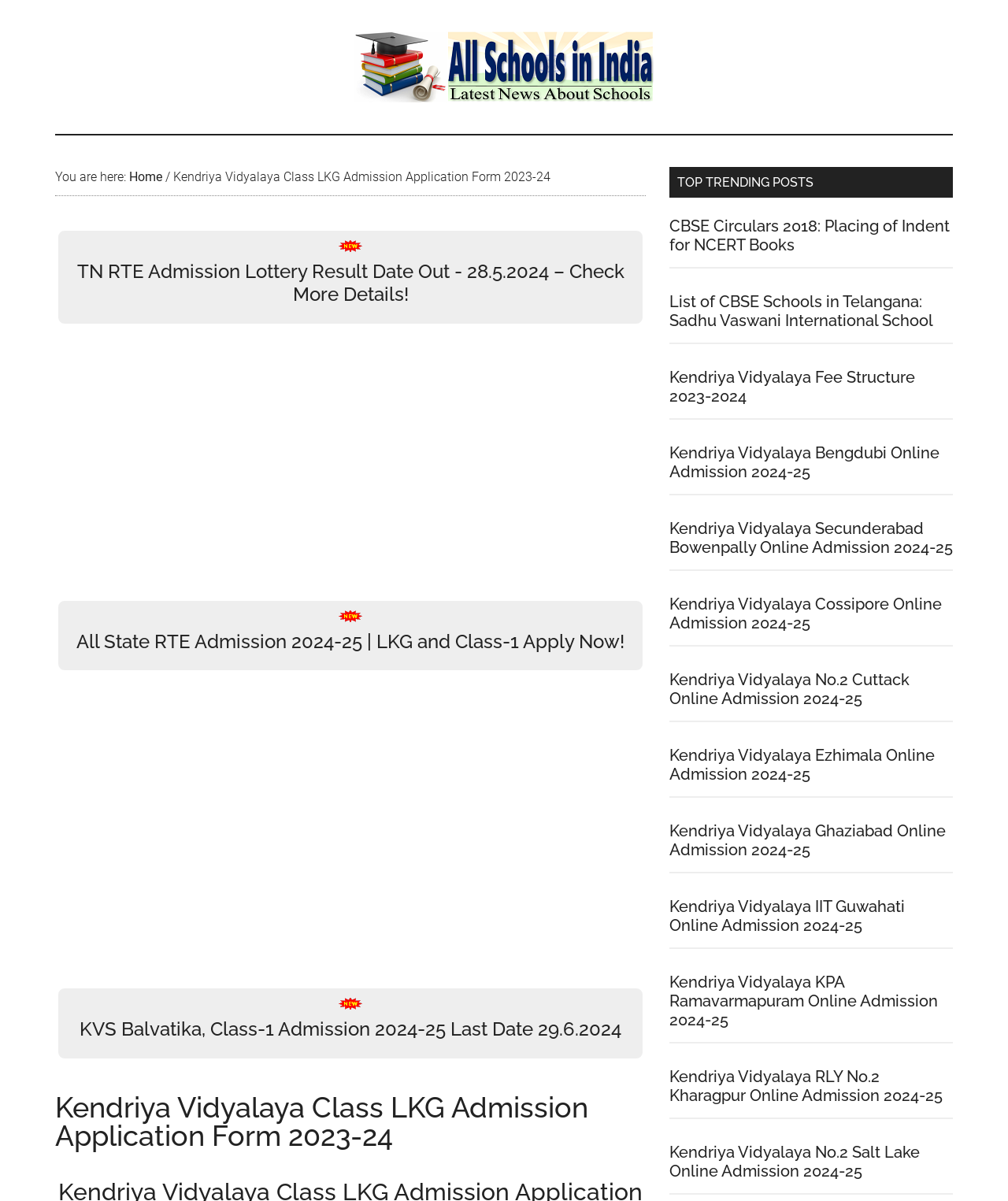Please determine the bounding box coordinates for the element with the description: "Home".

[0.128, 0.141, 0.161, 0.153]